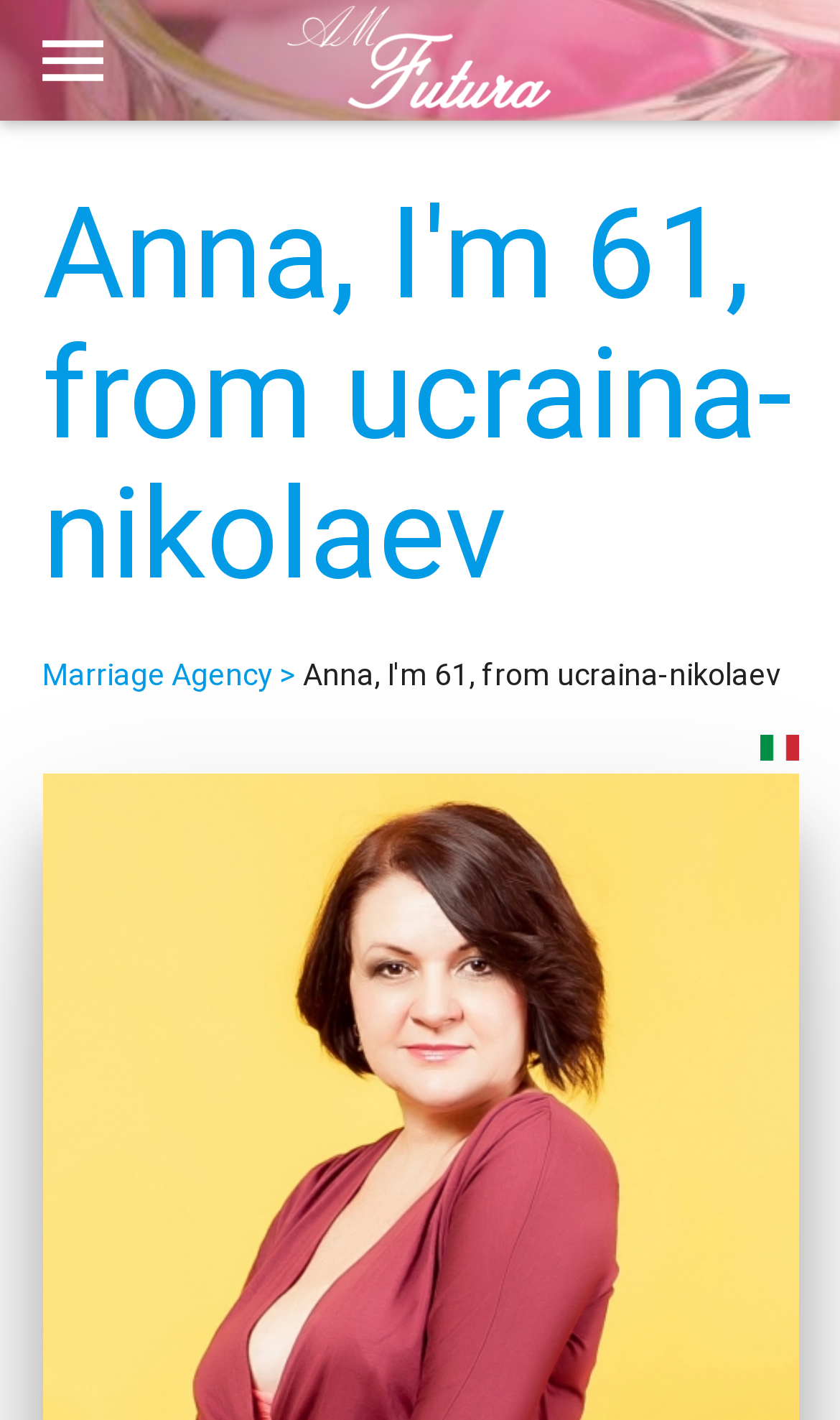Please give a short response to the question using one word or a phrase:
What is the name of the agency?

Marriage Agency Futura